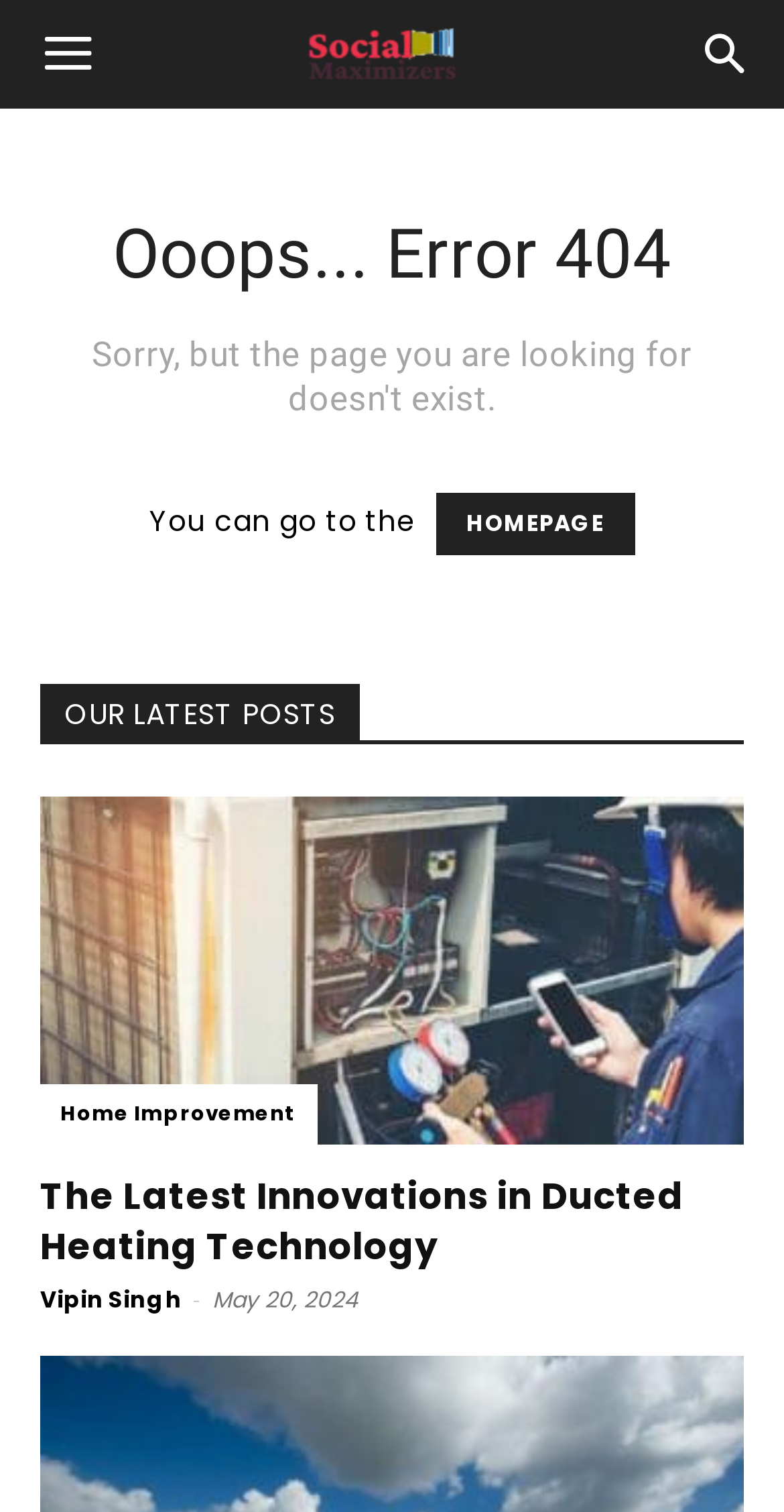Please give a succinct answer to the question in one word or phrase:
Who is the author of the latest post?

Vipin Singh